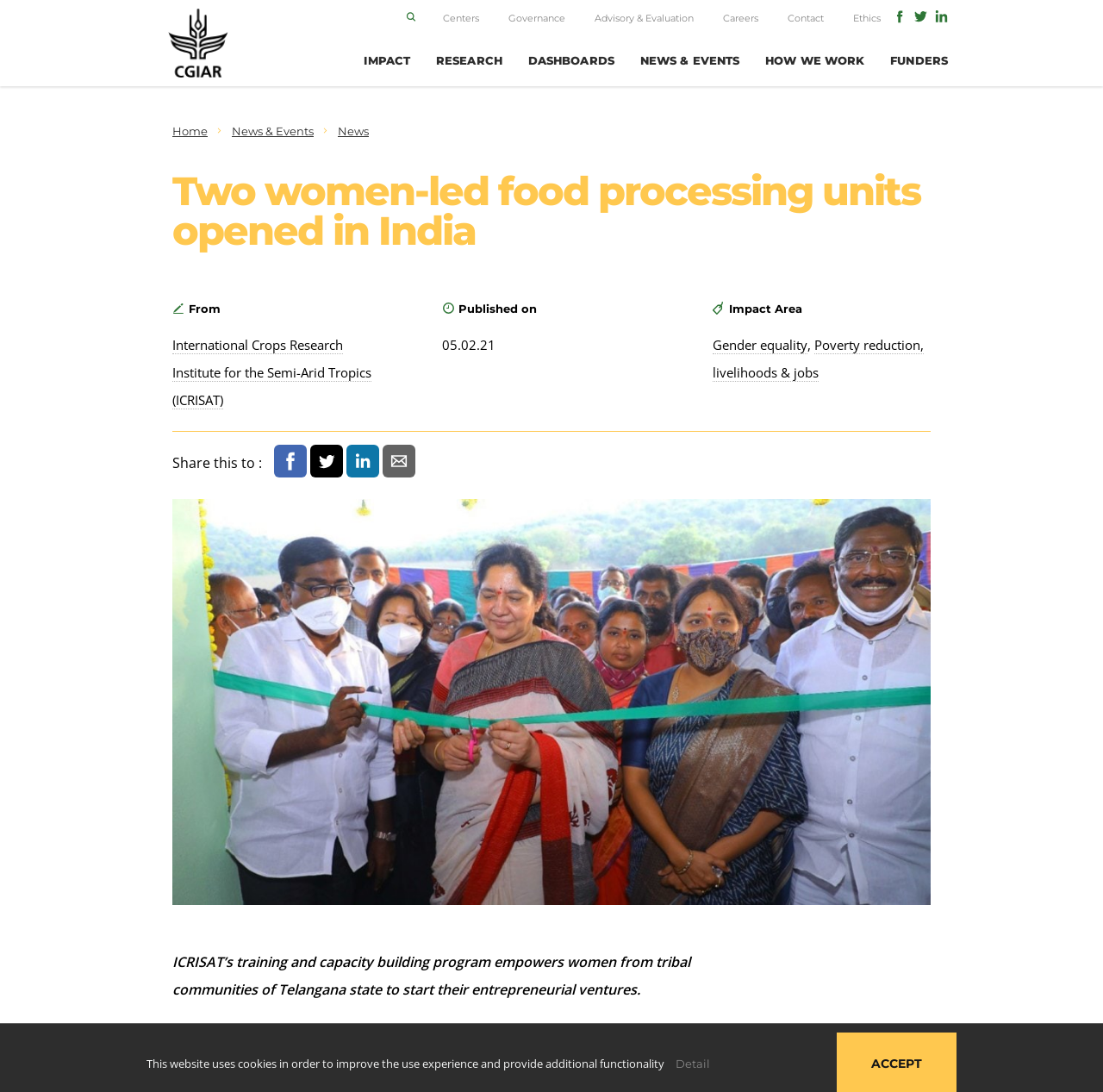Please provide a detailed answer to the question below by examining the image:
What is the name of the organization mentioned in the webpage?

The webpage mentions 'International Crops Research Institute for the Semi-Arid Tropics (ICRISAT)' as the organization that has a training and capacity building program empowering women from tribal communities of Telangana state to start their entrepreneurial ventures.